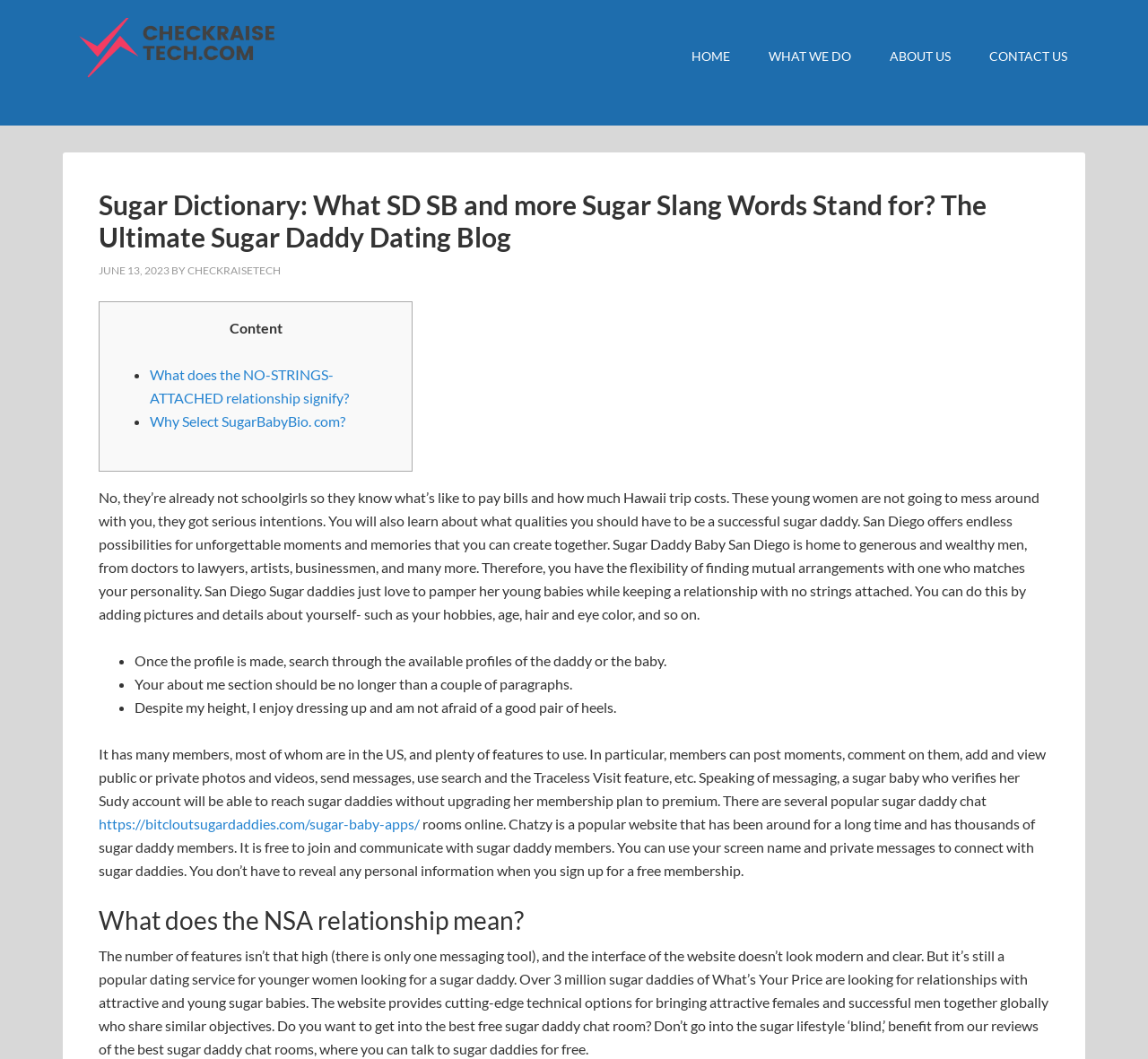Could you highlight the region that needs to be clicked to execute the instruction: "Share on facebook"?

None